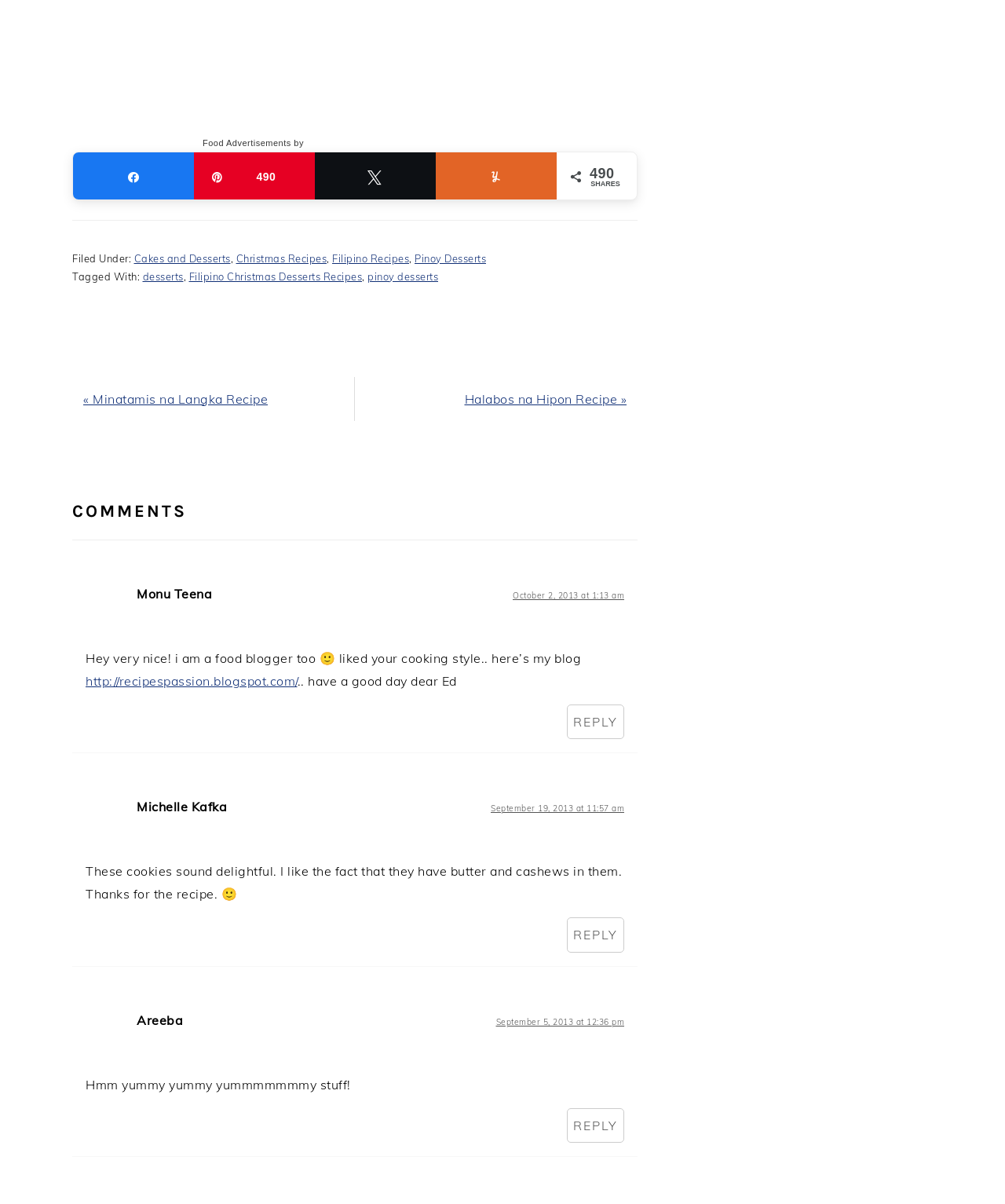How many social media sharing links are there?
Answer the question in a detailed and comprehensive manner.

There are four social media sharing links located at the top of the webpage, which are 'k Share', 'A Pin 490', 'N Tweet', and 'Y Yum'. These links have bounding box coordinates of [0.073, 0.126, 0.193, 0.166], [0.193, 0.126, 0.313, 0.166], [0.313, 0.126, 0.433, 0.166], and [0.433, 0.126, 0.554, 0.166] respectively.